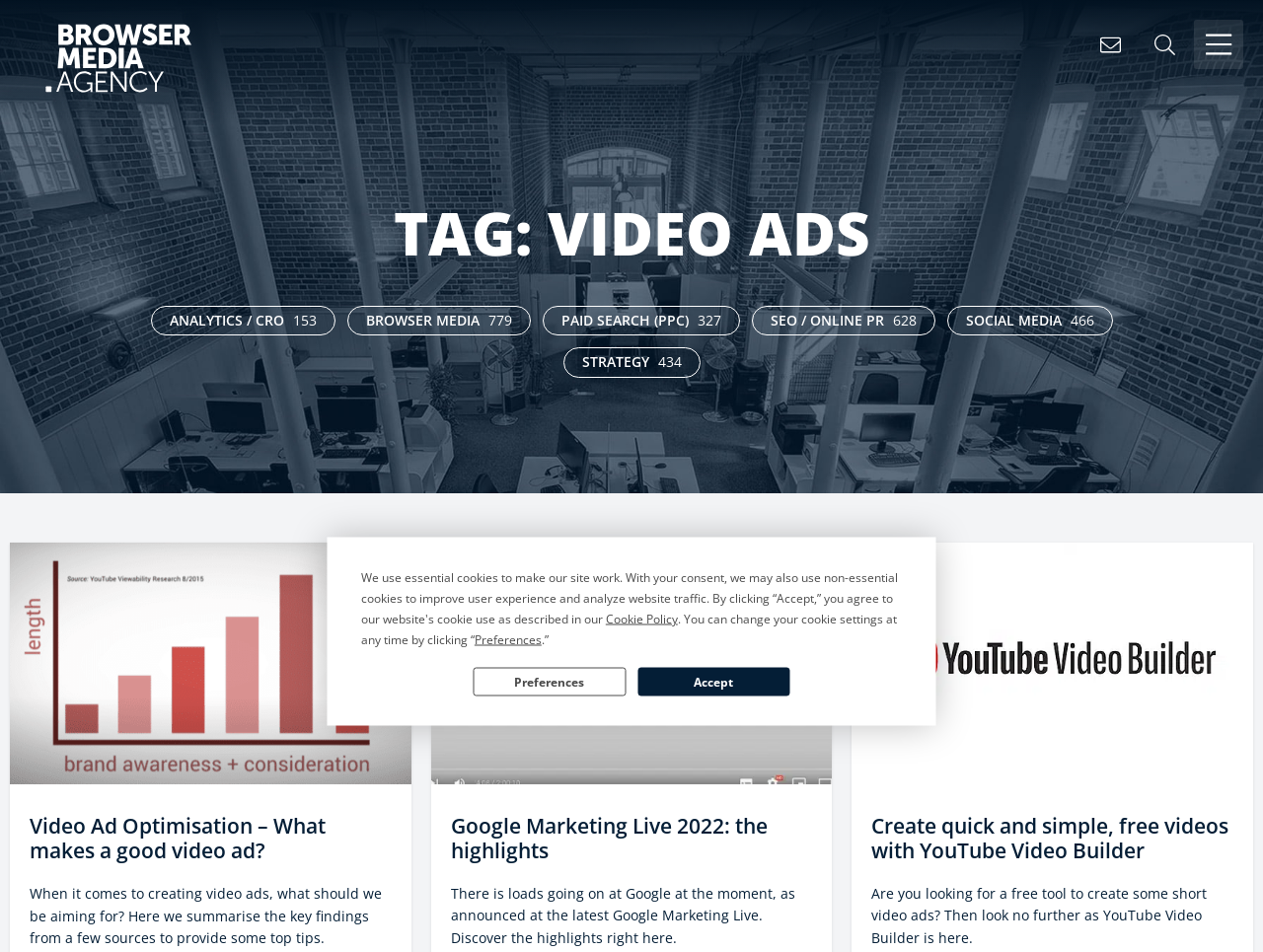Determine the bounding box for the HTML element described here: "Linking to Other Documents". The coordinates should be given as [left, top, right, bottom] with each number being a float between 0 and 1.

None